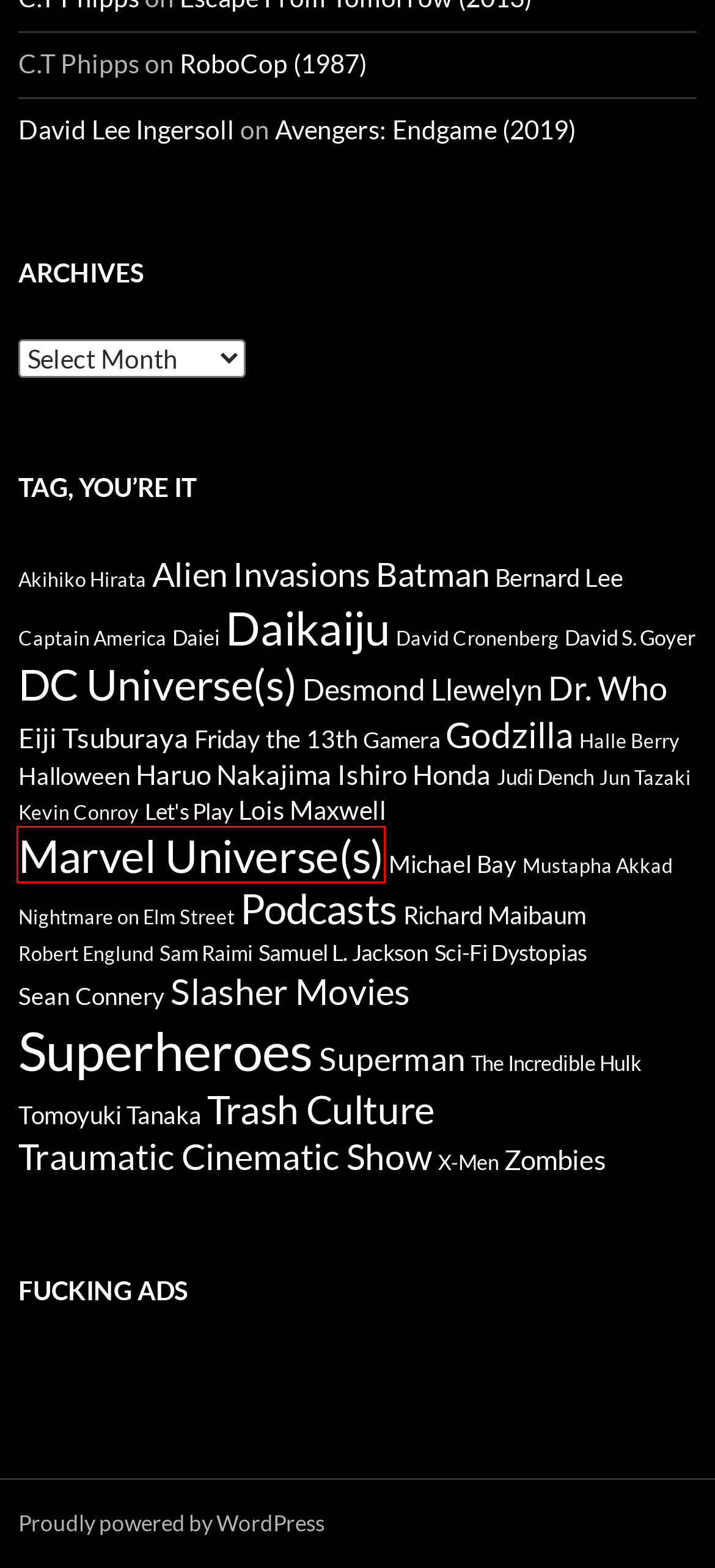Analyze the screenshot of a webpage featuring a red rectangle around an element. Pick the description that best fits the new webpage after interacting with the element inside the red bounding box. Here are the candidates:
A. Daikaiju | And You Thought It Was…Safe(?)
B. Let’s Play | And You Thought It Was…Safe(?)
C. Ishiro Honda | And You Thought It Was…Safe(?)
D. Marvel Universe(s) | And You Thought It Was…Safe(?)
E. Friday the 13th | And You Thought It Was…Safe(?)
F. Skookworks.com - Established 2003
G. Traumatic Cinematic Show | And You Thought It Was…Safe(?)
H. The Incredible Hulk | And You Thought It Was…Safe(?)

D